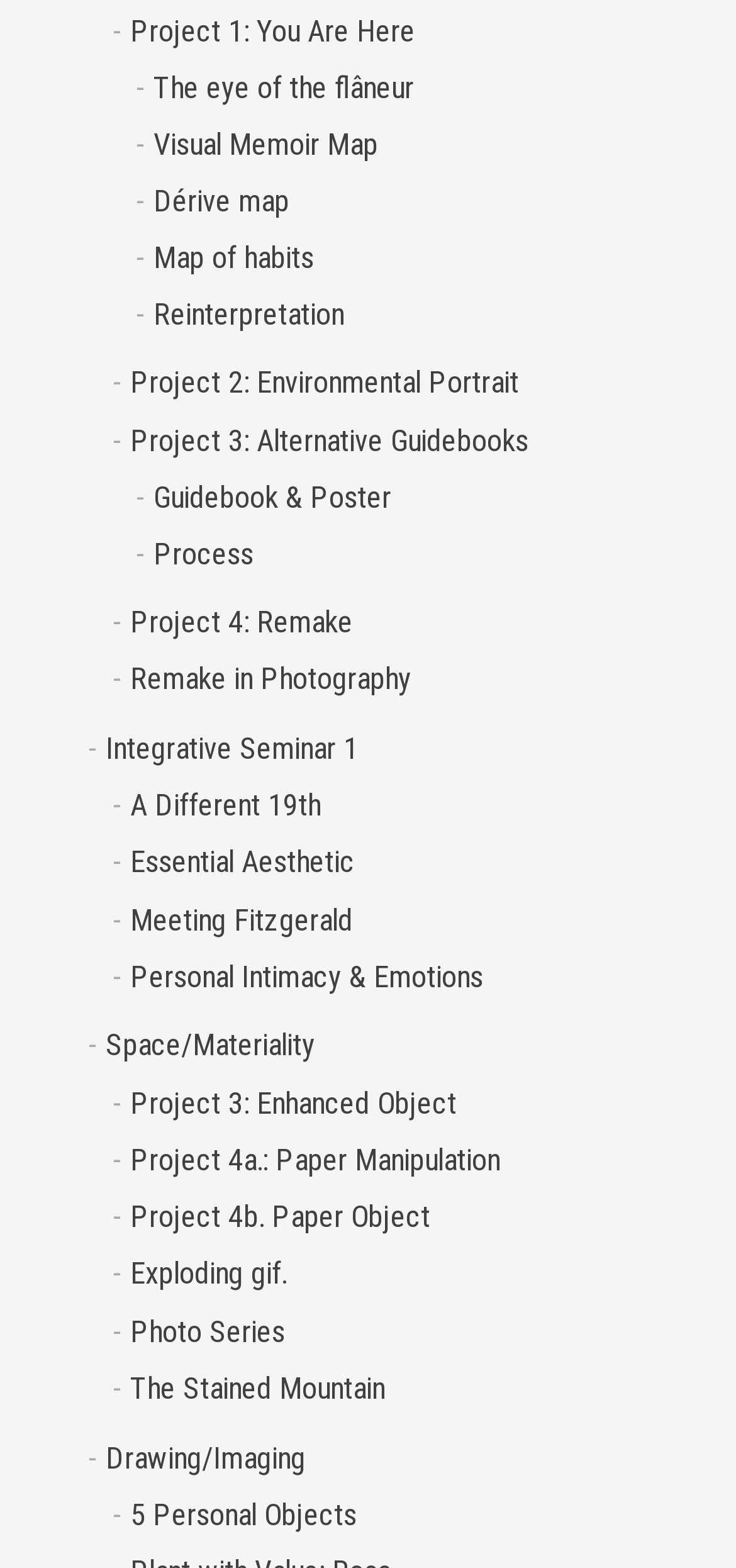Locate the bounding box coordinates of the UI element described by: "Visual Memoir Map". Provide the coordinates as four float numbers between 0 and 1, formatted as [left, top, right, bottom].

[0.186, 0.075, 0.95, 0.111]